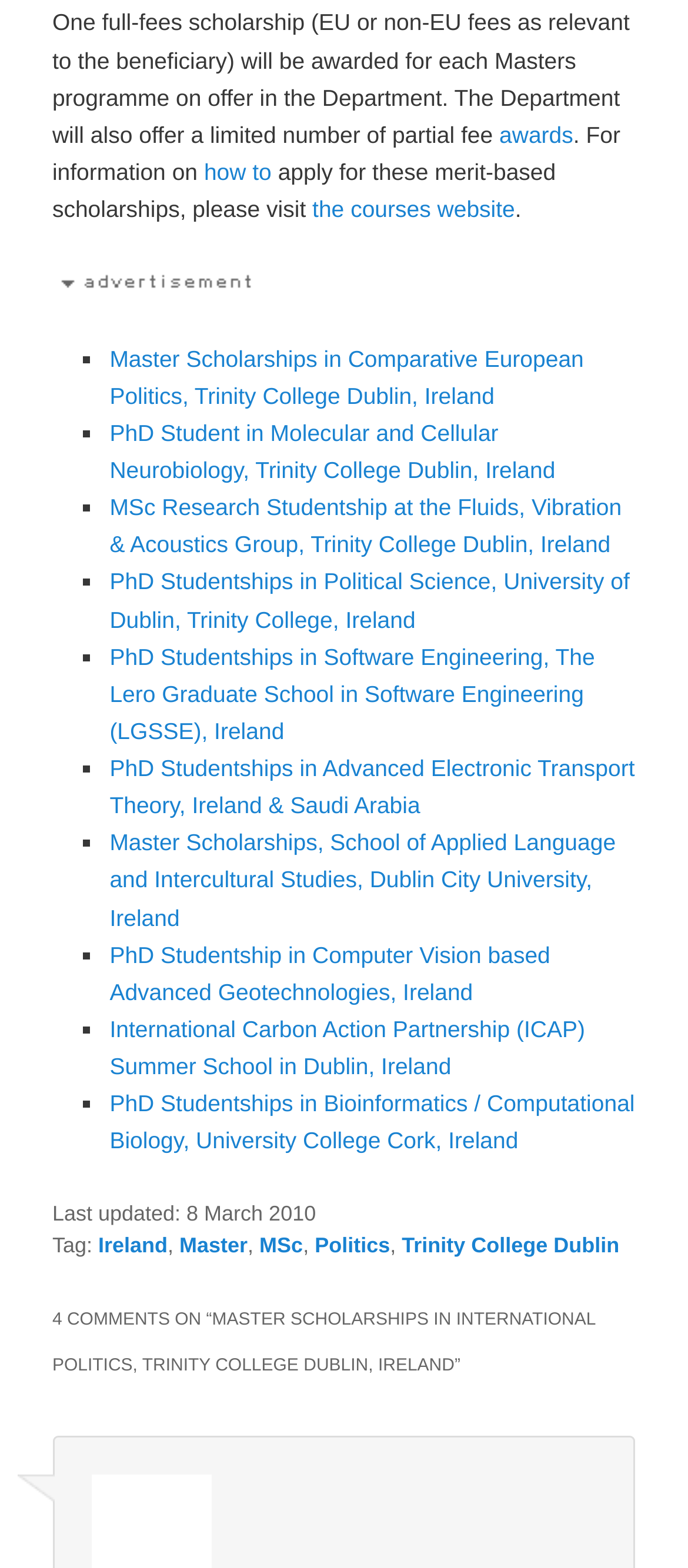Please find the bounding box coordinates of the clickable region needed to complete the following instruction: "click on 'awards'". The bounding box coordinates must consist of four float numbers between 0 and 1, i.e., [left, top, right, bottom].

[0.726, 0.077, 0.833, 0.094]